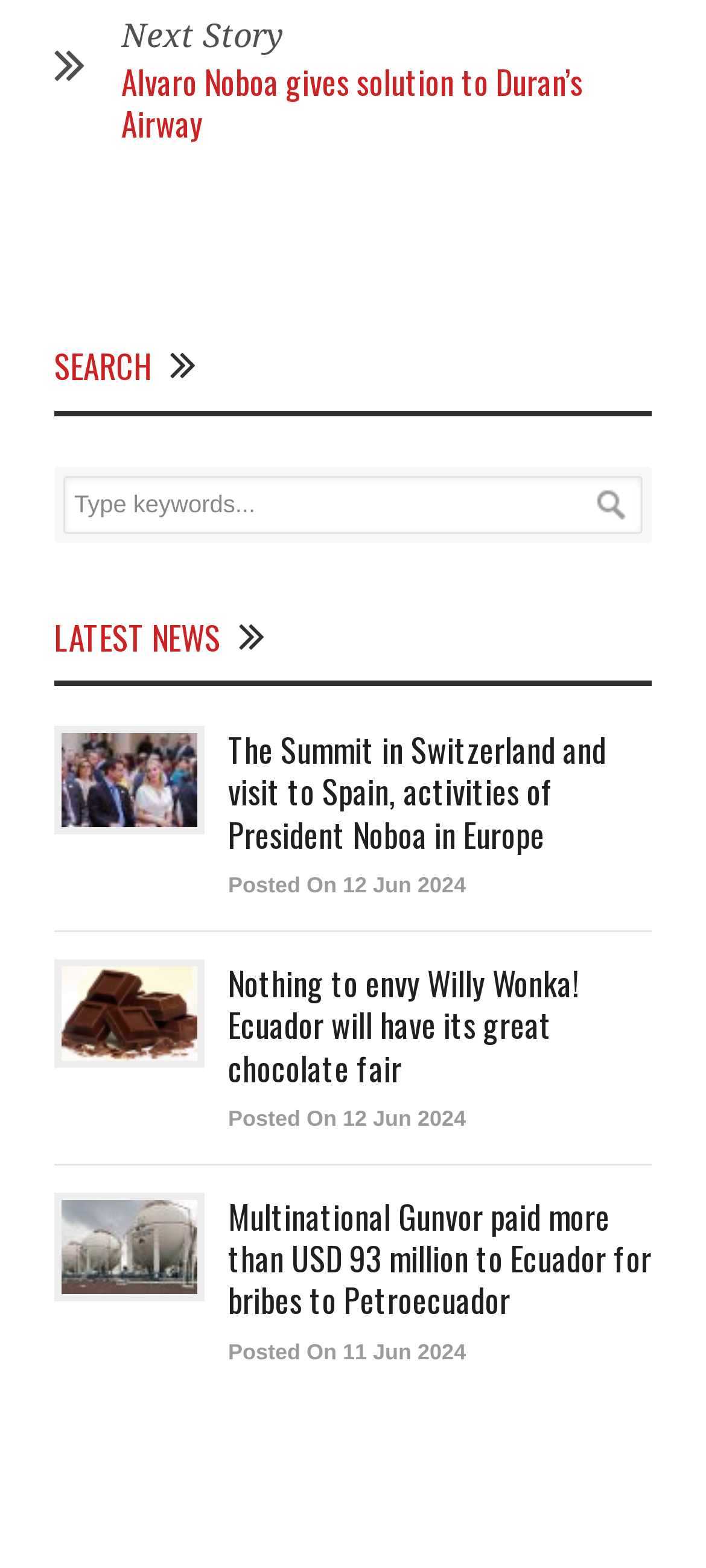Please find the bounding box coordinates of the element's region to be clicked to carry out this instruction: "Read the latest news".

[0.077, 0.391, 0.313, 0.421]